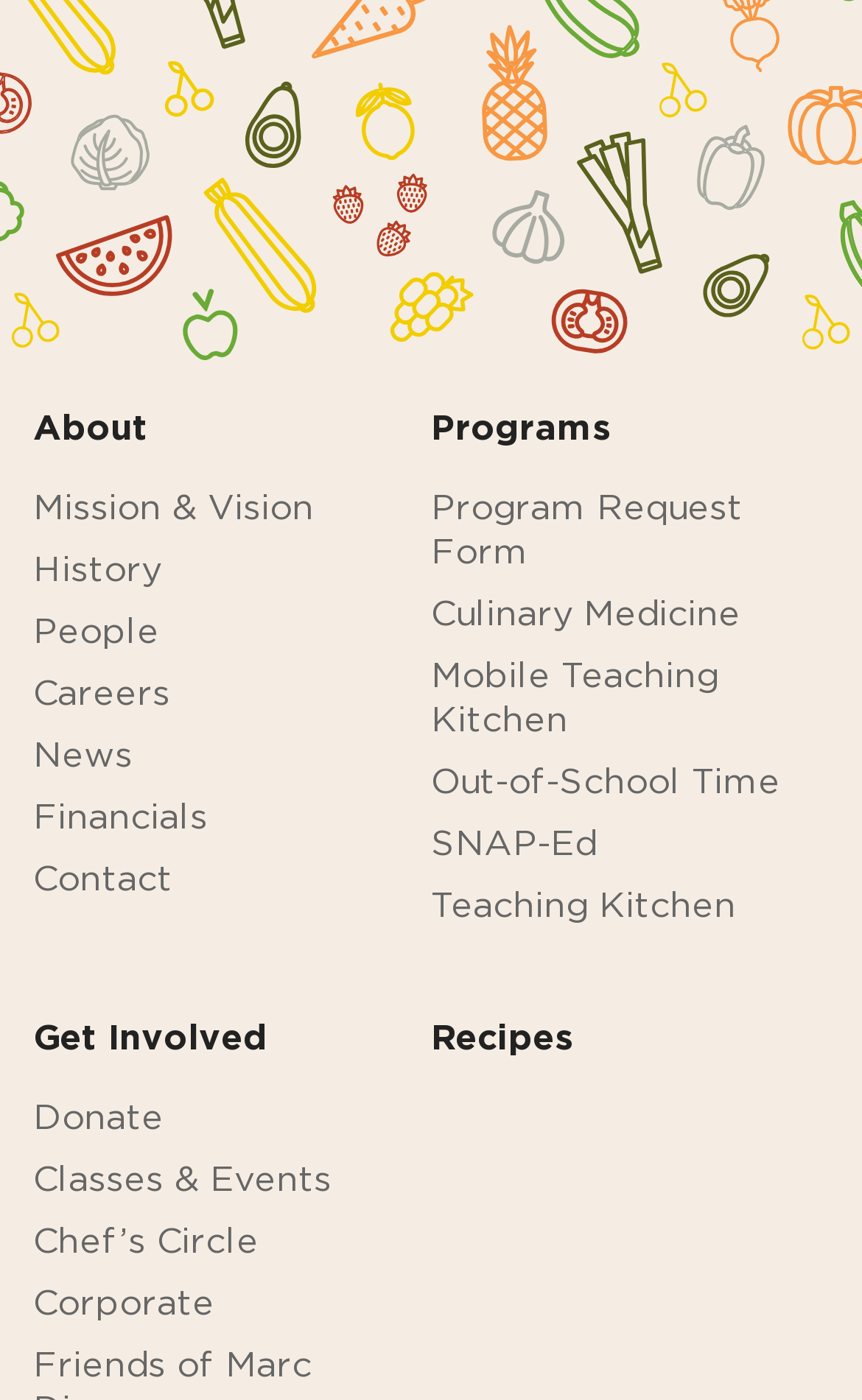Locate the bounding box coordinates of the element you need to click to accomplish the task described by this instruction: "learn about culinary medicine".

[0.5, 0.425, 0.859, 0.451]